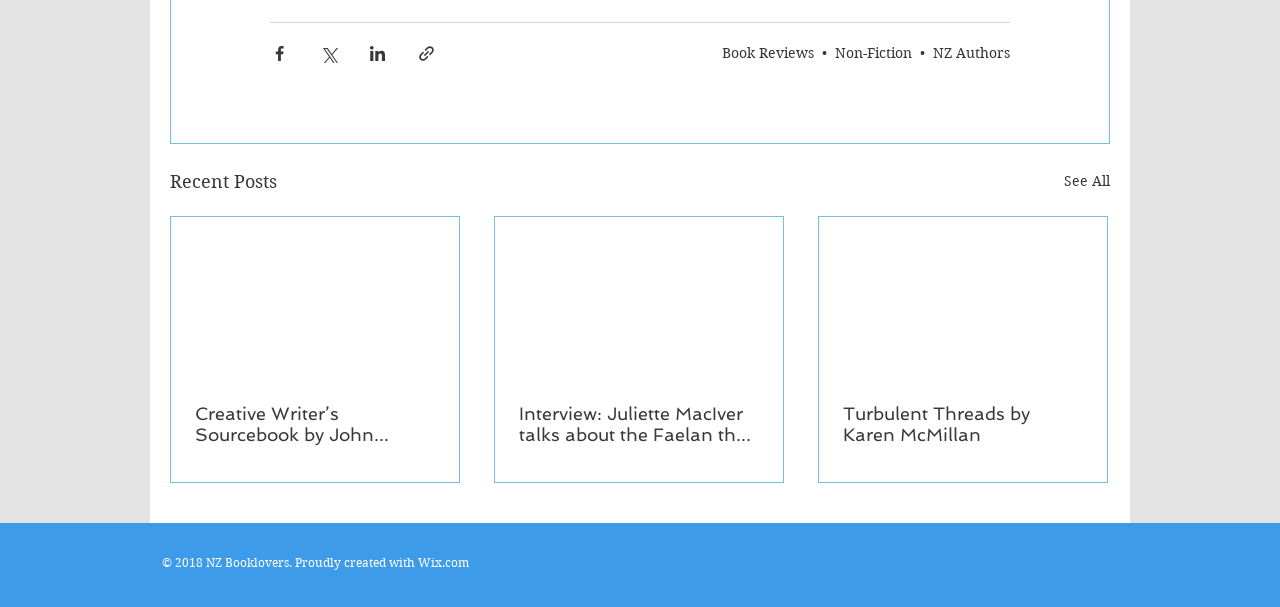Highlight the bounding box coordinates of the element you need to click to perform the following instruction: "Visit the link Creative Writer’s Sourcebook by John Gillard."

[0.152, 0.664, 0.34, 0.733]